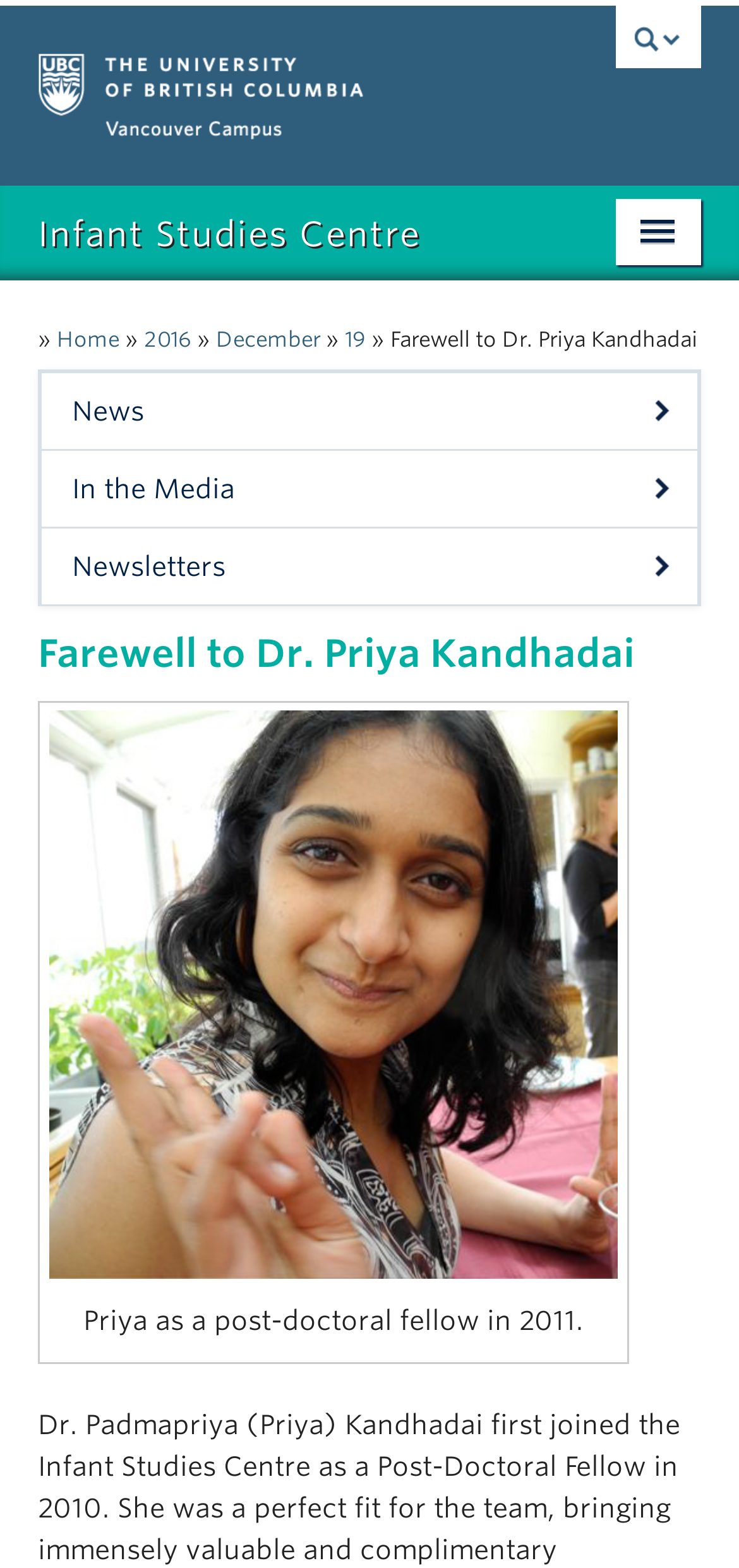What is the name of the person in the image?
Refer to the image and give a detailed answer to the question.

The image on the webpage shows a person, and the caption below the image describes the person as 'Priya as a post-doctoral fellow in 2011.' Therefore, the name of the person in the image is Priya.